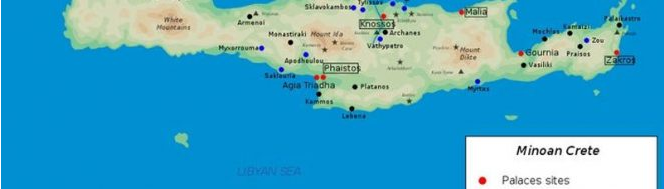Offer an in-depth caption that covers the entire scene depicted in the image.

The image depicts a detailed map of Crete, highlighting significant Minoan archaeological sites. Various locations are marked, with red dots indicating the sites of ancient palaces, including Knossos and Phaistos, which are crucial for understanding Minoan civilization. The map provides a clear geographical context, showing the island's coastline and major geographical features, along with key towns and archaeological areas. This visual serves as an informative guide for those interested in exploring the rich history and sites of Crete, often noted as one of the top destinations for cultural tourism in Greece.